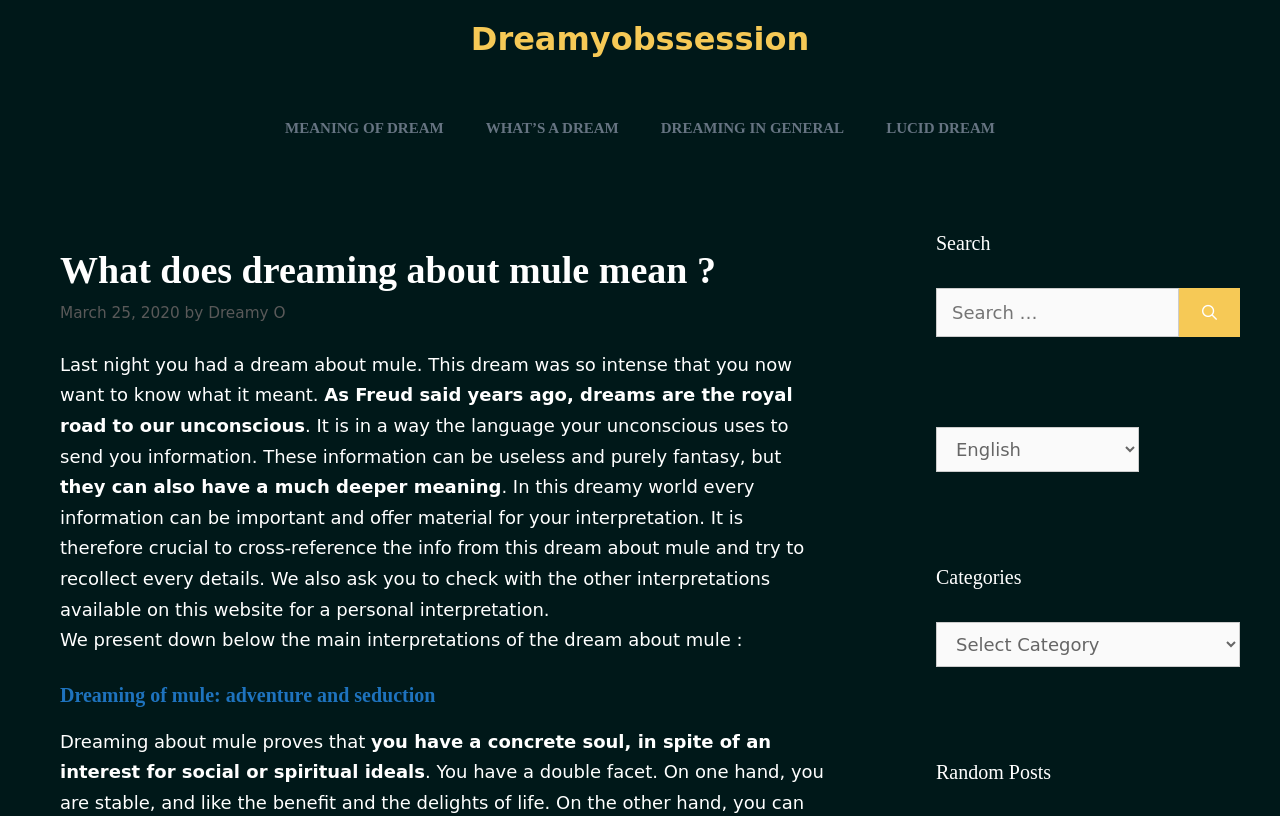Give a short answer using one word or phrase for the question:
What is the category of the dream interpretation?

Adventure and seduction